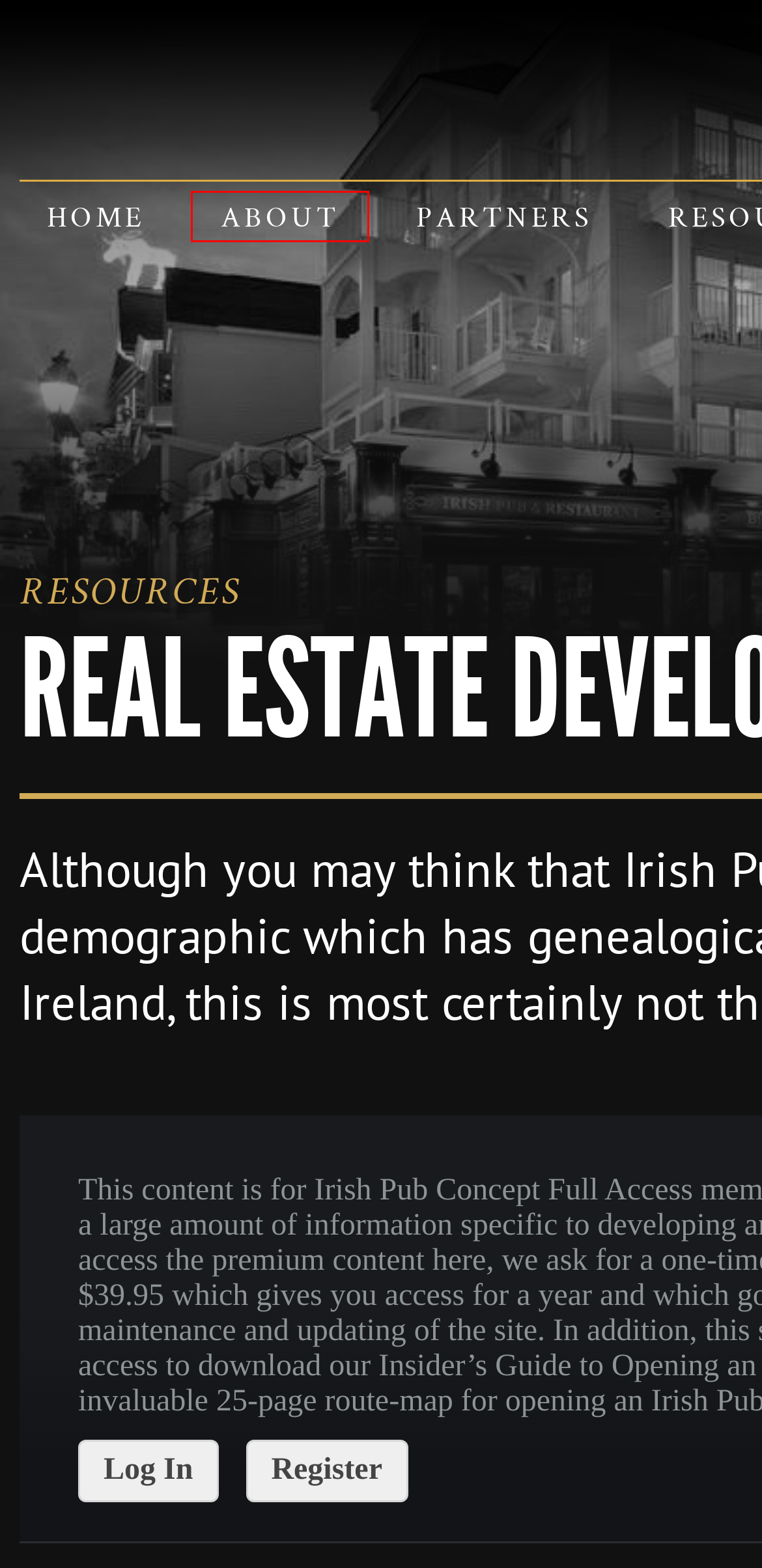Examine the screenshot of a webpage with a red bounding box around a UI element. Select the most accurate webpage description that corresponds to the new page after clicking the highlighted element. Here are the choices:
A. Log In ‹ The Irish Pub Concept — WordPress
B. The Insider’s Guide Download | The Irish Pub Concept
C. The Insider’s Guide Preview | The Irish Pub Concept
D. Partners | The Irish Pub Concept
E. Pub Development | The Irish Pub Concept
F. Overview | The Irish Pub Concept
G. FAQ’s | The Irish Pub Concept
H. Pub Management | The Irish Pub Concept

F